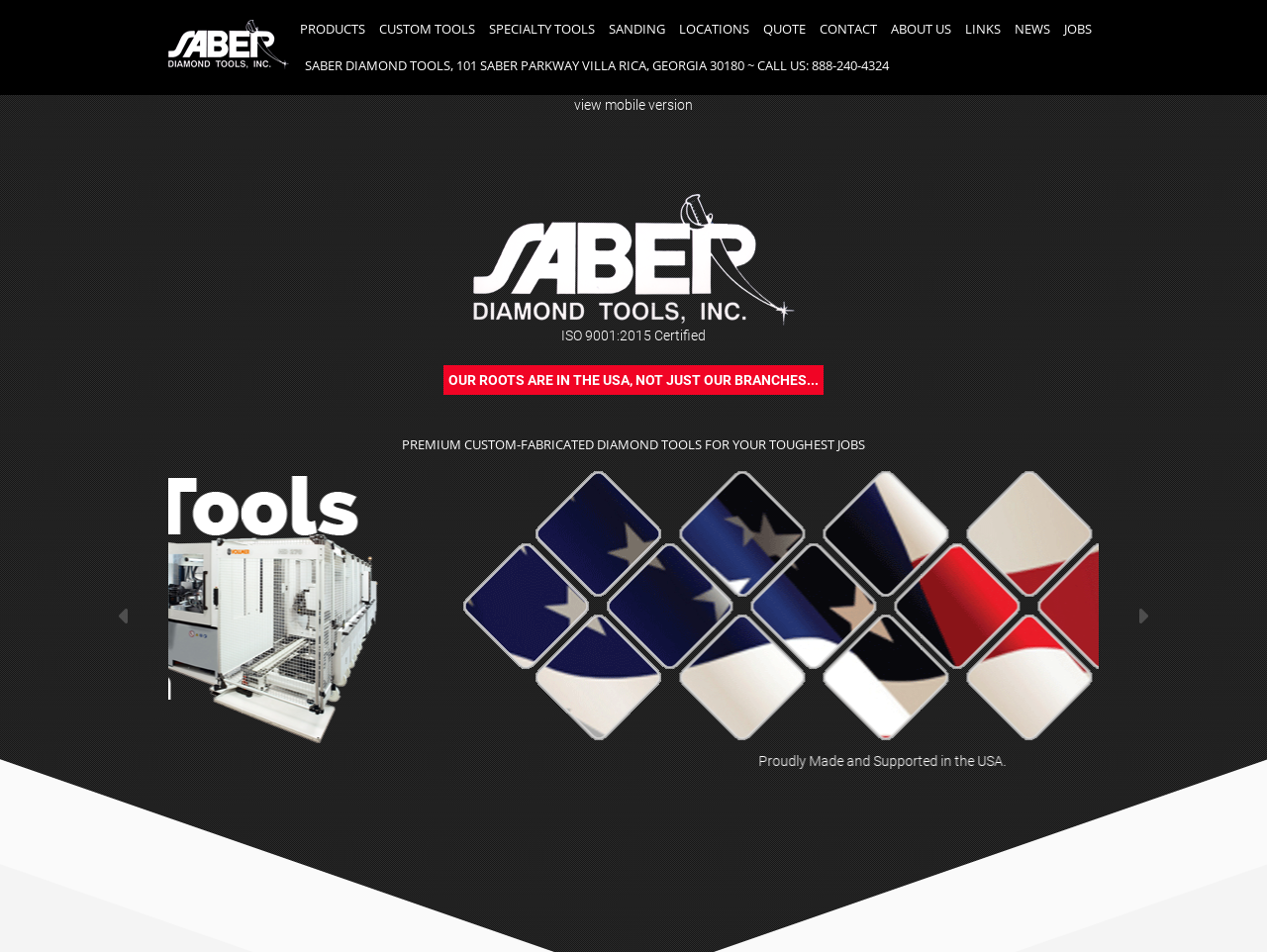What is the company name?
Carefully analyze the image and provide a thorough answer to the question.

I found the company name 'Saber Diamond Tools' in the static text element with bounding box coordinates [0.241, 0.059, 0.702, 0.078] which contains the company's address and phone number.